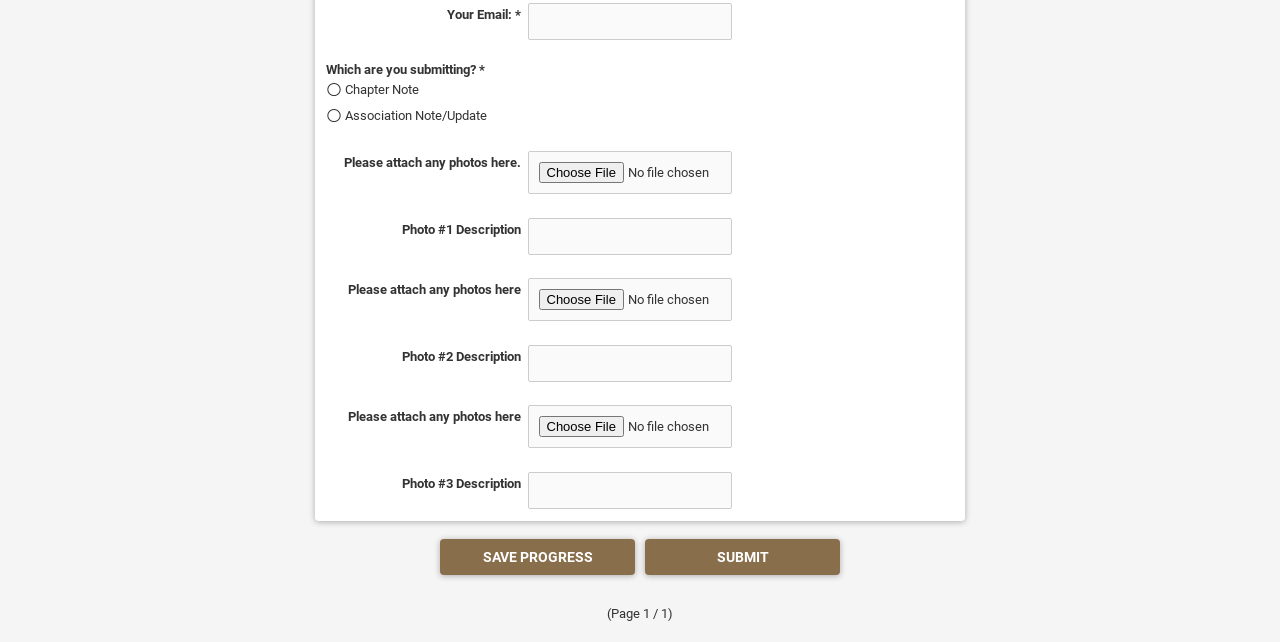Given the element description: "< Previous post", predict the bounding box coordinates of the UI element it refers to, using four float numbers between 0 and 1, i.e., [left, top, right, bottom].

None